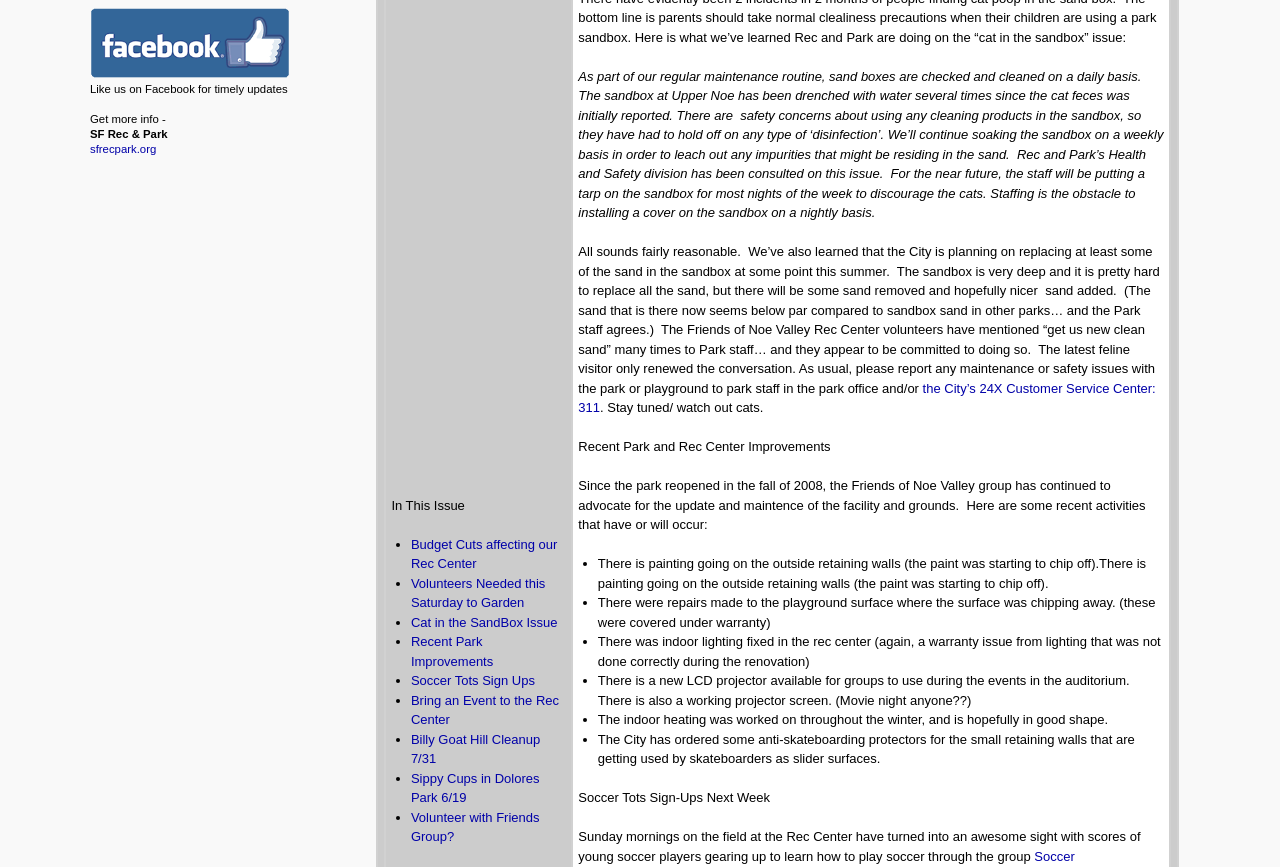Based on the image, please elaborate on the answer to the following question:
What is being replaced in the sandbox?

The City is planning to replace at least some of the sand in the sandbox at some point this summer, and the Friends of Noe Valley Rec Center volunteers have been advocating for new, clean sand.